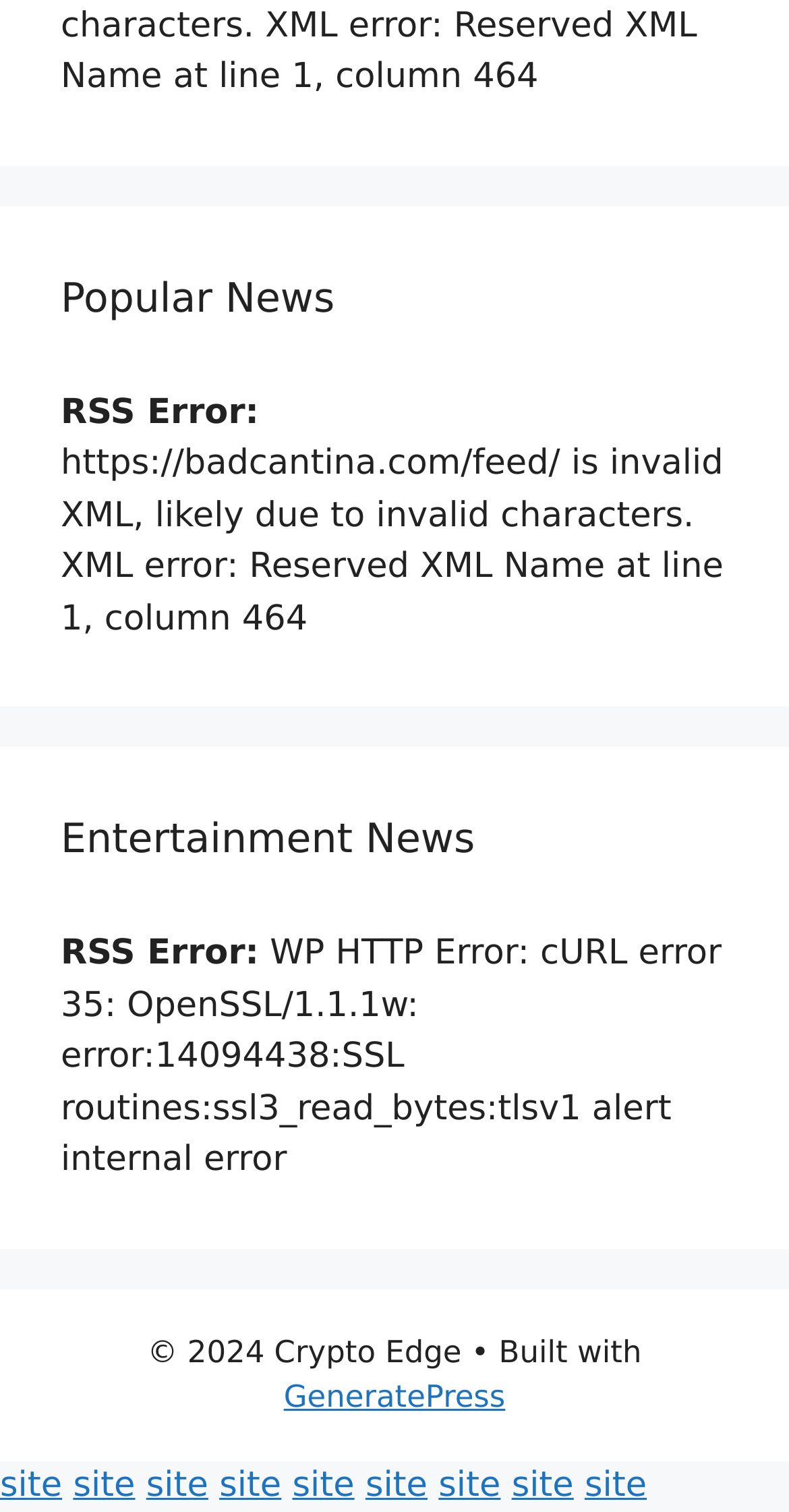What is the name of the website?
Please craft a detailed and exhaustive response to the question.

I found the StaticText element with the text '© 2024 Crypto Edge' which suggests that the name of the website is Crypto Edge.